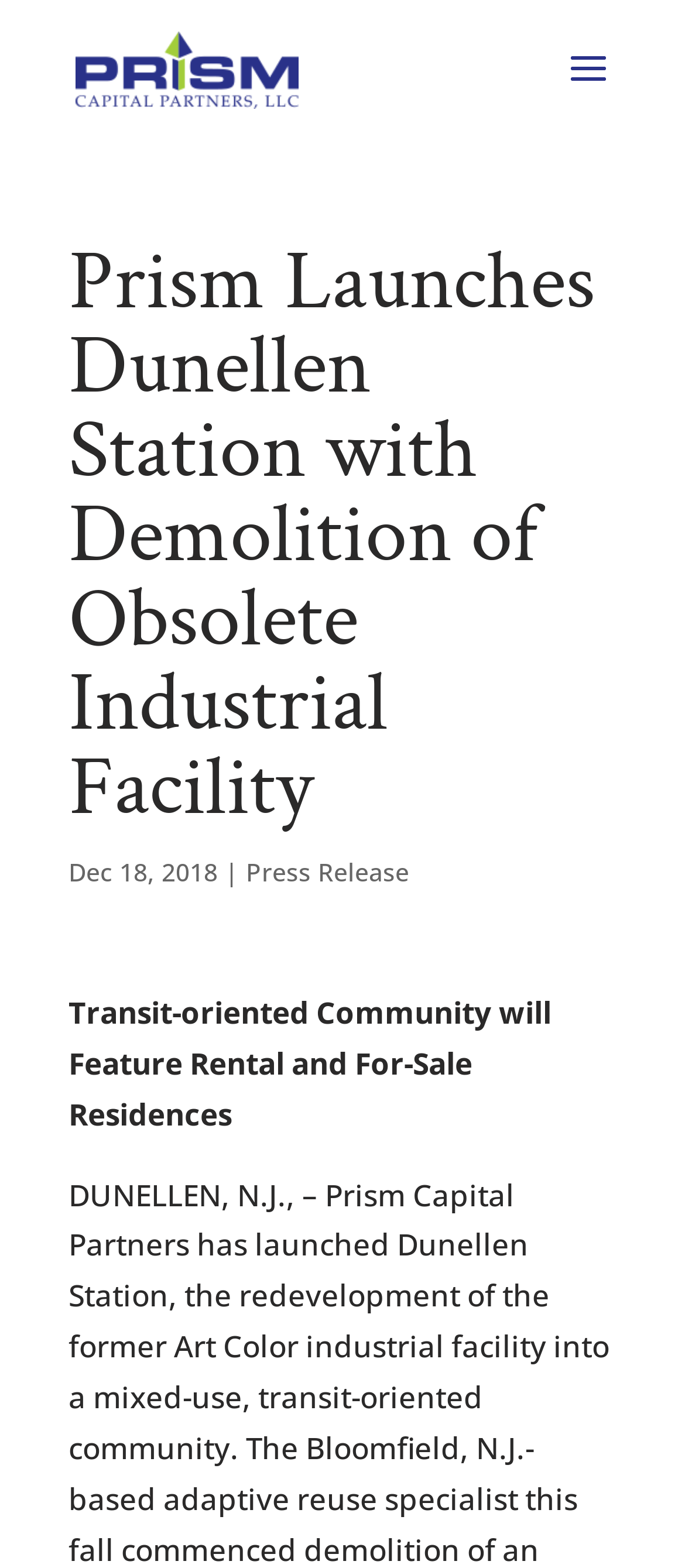What is being demolished?
Kindly answer the question with as much detail as you can.

I found what is being demolished by reading the main heading, which mentions 'Demolition of Obsolete Industrial Facility'.